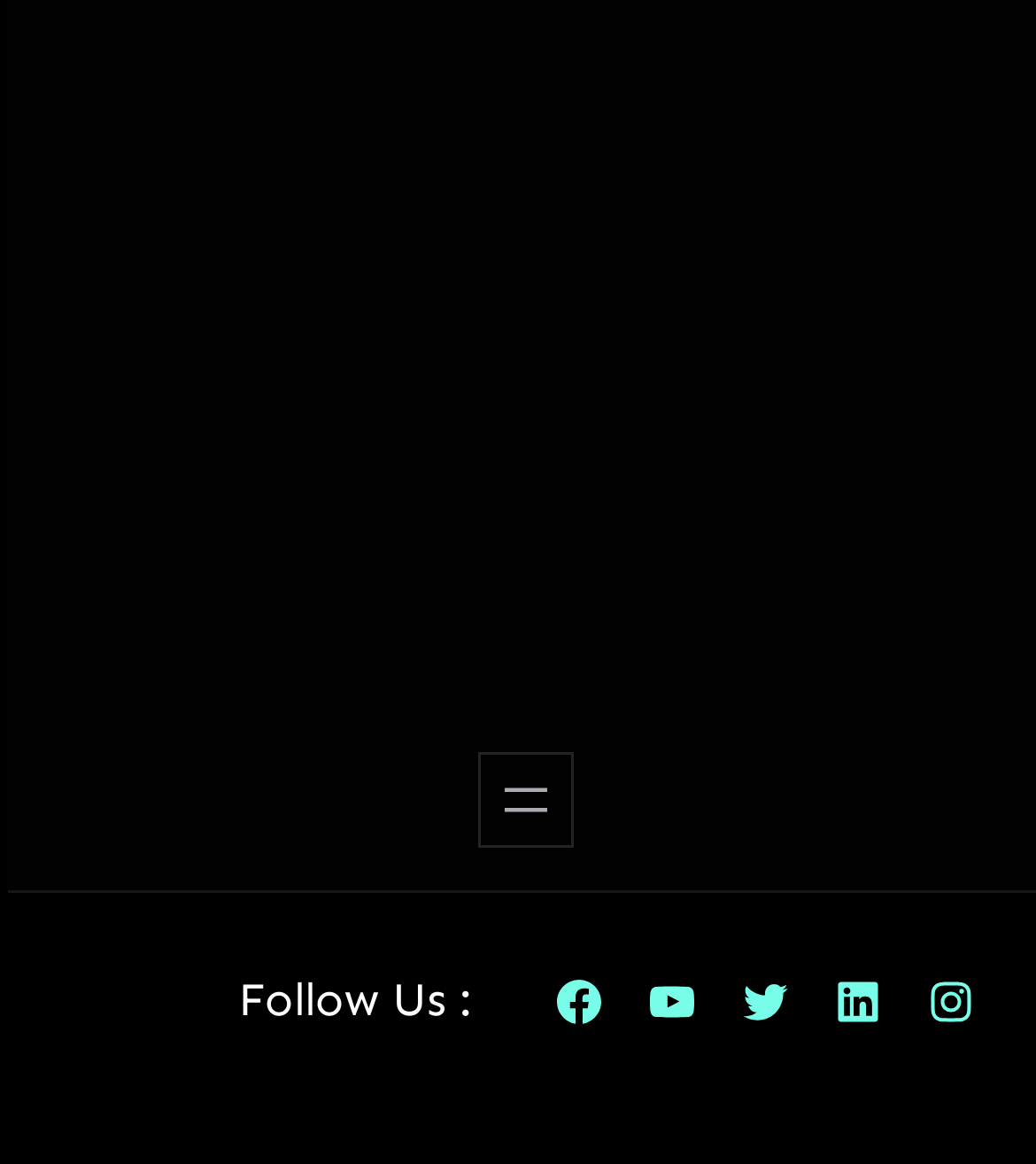What are the office hours of Jordan Grant?
Using the information presented in the image, please offer a detailed response to the question.

I found the office hours of Jordan Grant by looking at the StaticText element with the text '8 AM – 5 PM Monday – Friday' which is located near the top of the page, indicating the operating hours of the company or organization.